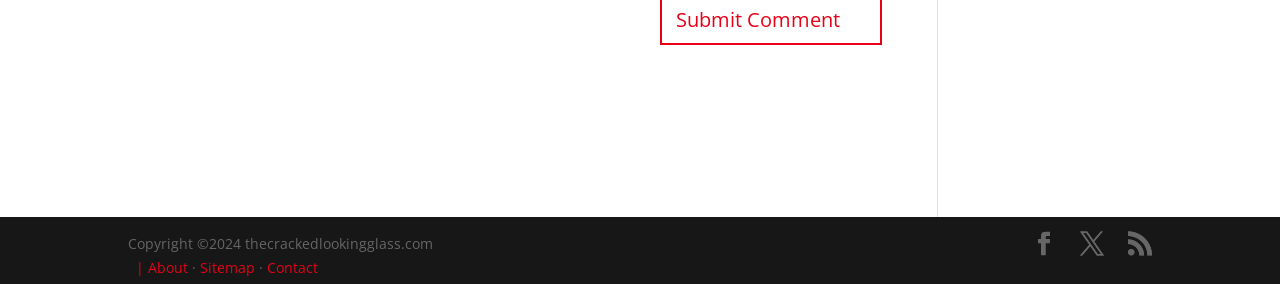What is the separator between the links at the bottom?
Please provide a comprehensive and detailed answer to the question.

I noticed that there is a StaticText element with the text '·' between the links at the bottom of the page, which serves as a separator.